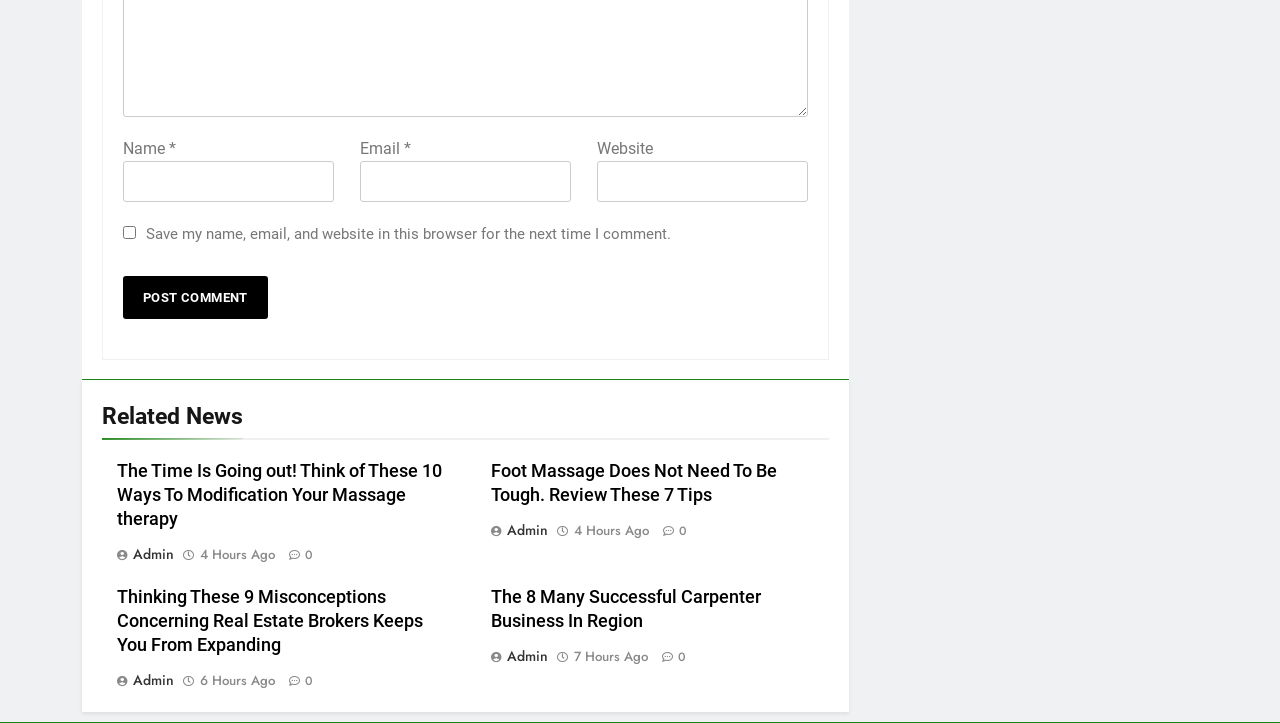Please predict the bounding box coordinates (top-left x, top-left y, bottom-right x, bottom-right y) for the UI element in the screenshot that fits the description: 0

[0.51, 0.72, 0.536, 0.746]